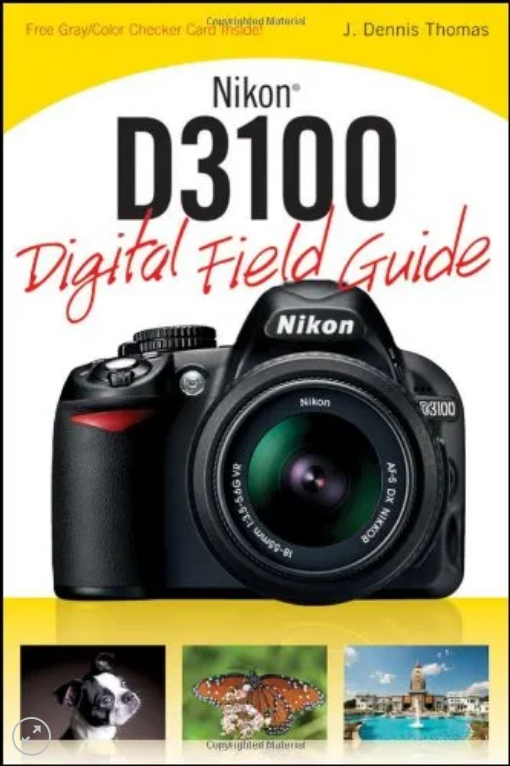Please analyze the image and provide a thorough answer to the question:
What is the focus of the book?

The title 'Nikon D3100 Digital Field Guide' is written in bold, eye-catching red letters, indicating that the book's focus is on providing photography guidance for users of the Nikon D3100 digital camera model.